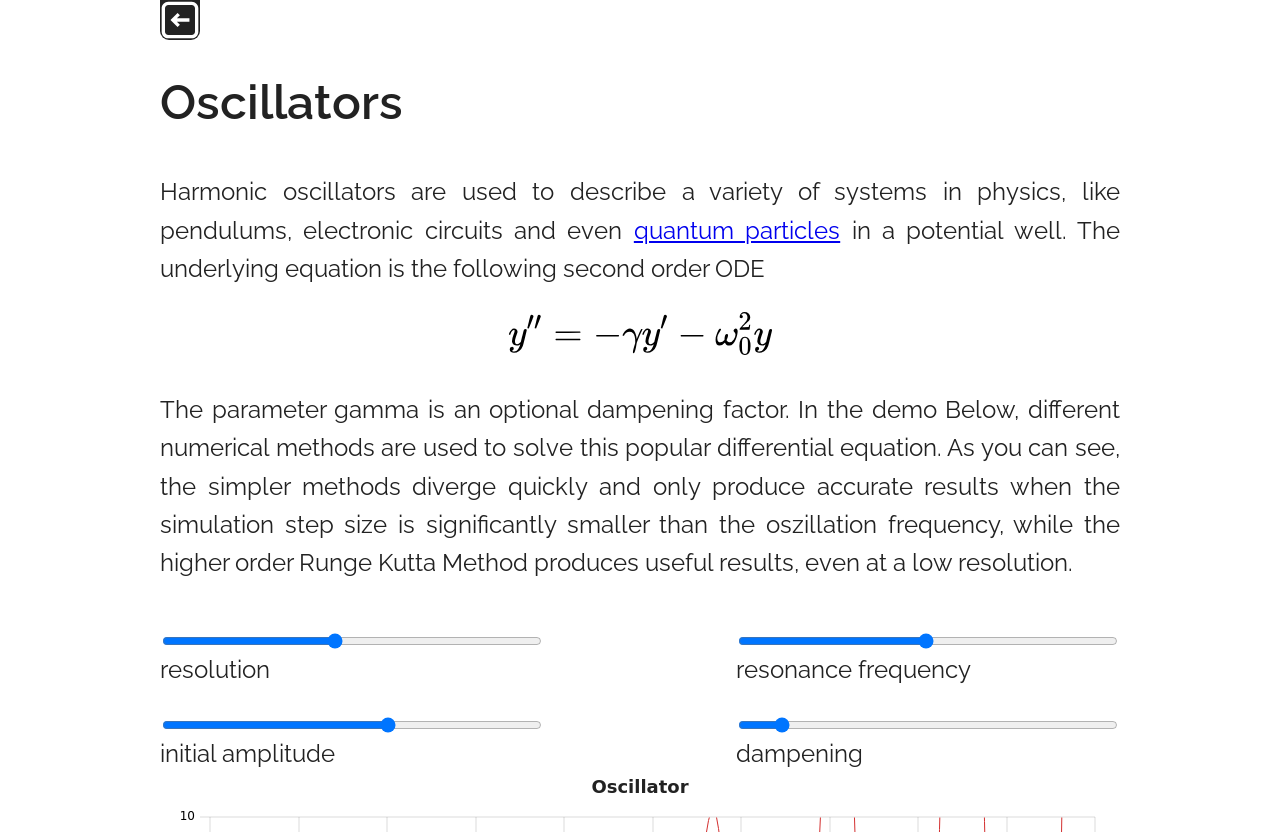Please respond in a single word or phrase: 
What is the equation being simulated?

Second order ODE